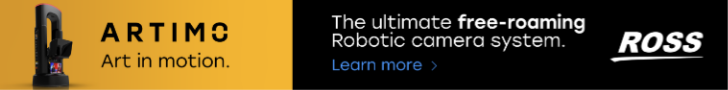Describe the important features and context of the image with as much detail as possible.

The image showcases an advertisement for "ARTIMO," a cutting-edge free-roaming robotic camera system developed by Ross Video. The design features bold text highlighting the product name and tagline, “Art in motion,” emphasizing the innovative and artistic applications of this technology. The ad also includes a succinct message that positions ARTIMO as the ultimate solution for dynamic camera movement in media production. A call-to-action button invites viewers to "Learn more," encouraging further exploration of the product's capabilities and benefits within the field of media and entertainment. This visually striking ad effectively communicates the advanced technology and creative potential of ARTIMO, appealing to professionals in the industry.